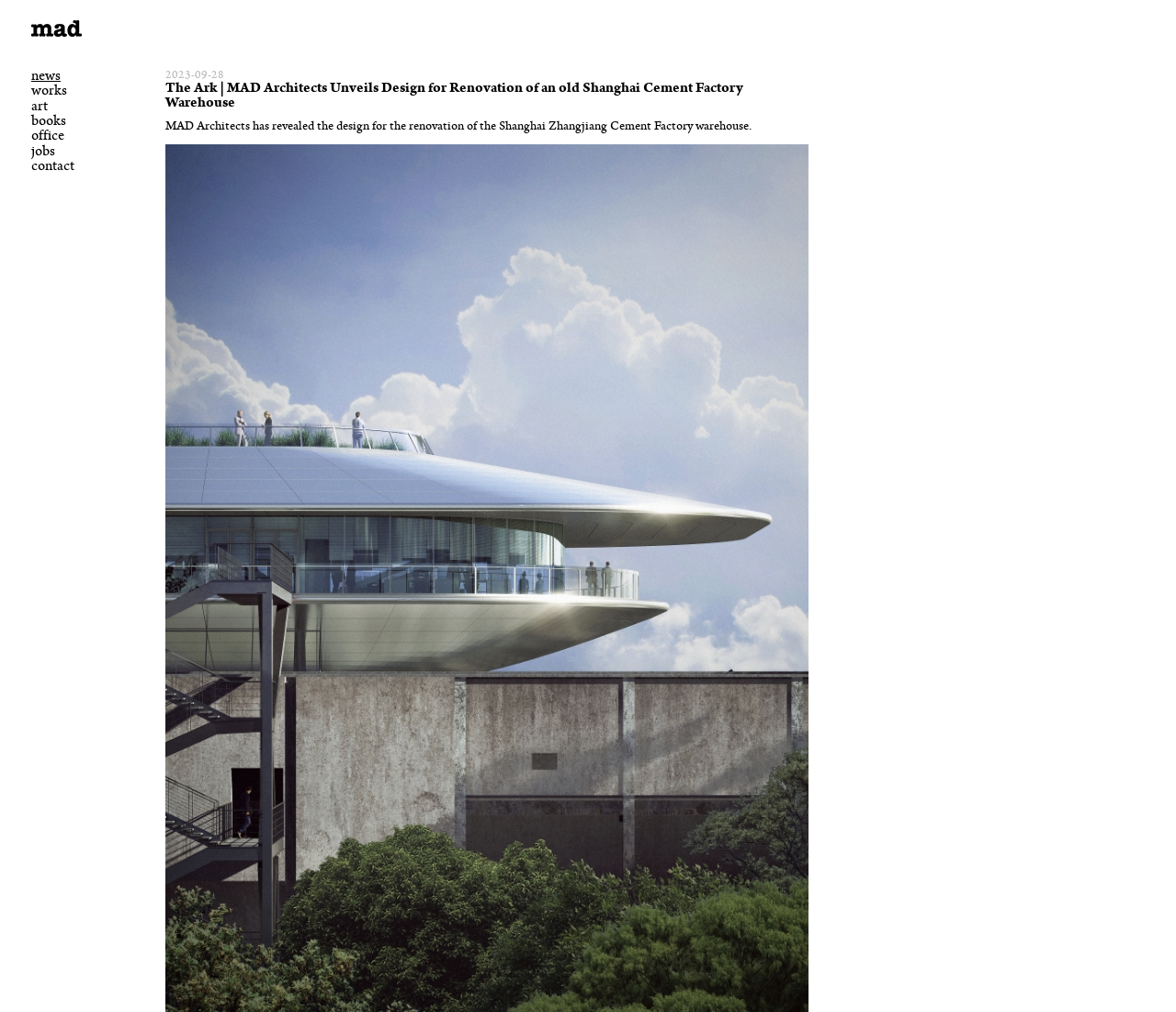Summarize the webpage with intricate details.

The webpage is titled "MAD" and appears to be a website for an architecture firm. At the top left, there are seven links arranged vertically, labeled "news", "works", "art", "books", "office", "jobs", and "contact". 

Below these links, there is a date "2023-09-28" displayed. To the right of the date, there is a headline that reads "The Ark | MAD Architects Unveils Design for Renovation of an old Shanghai Cement Factory Warehouse". 

Below the headline, there is a paragraph of text that summarizes the article, stating that "MAD Architects has revealed the design for the renovation of the Shanghai Zhangjiang Cement Factory warehouse."